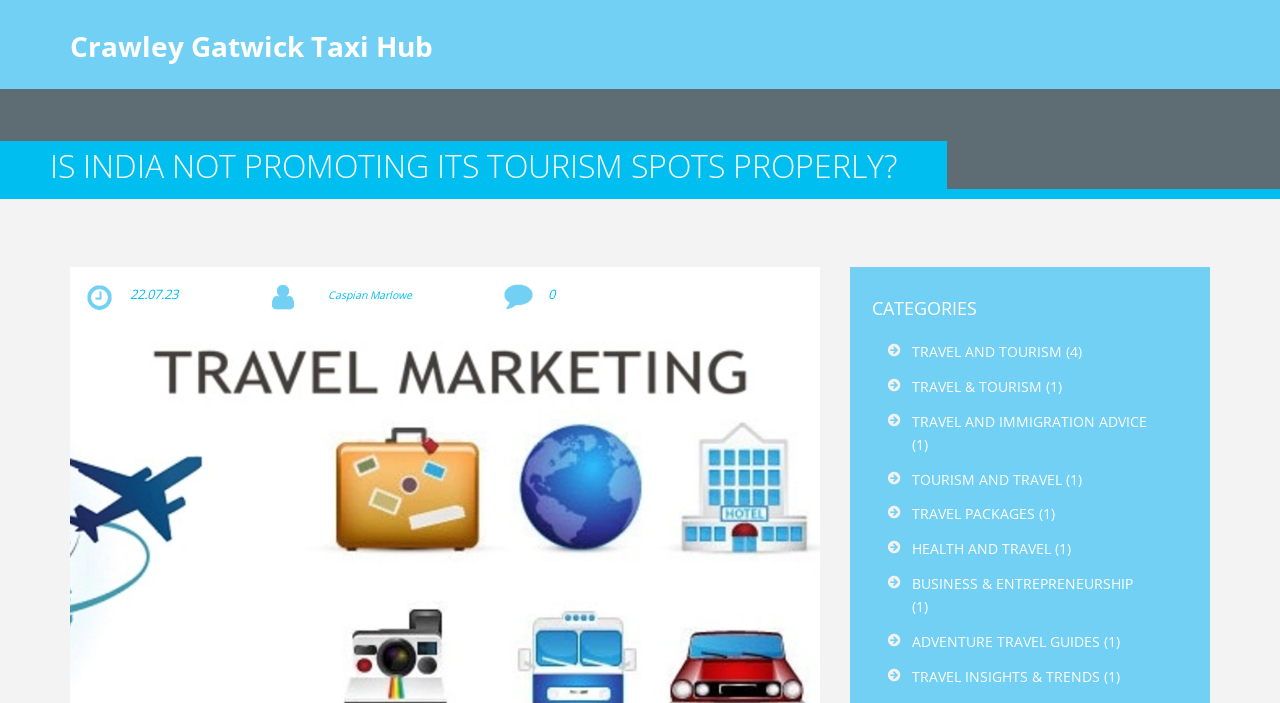Identify the bounding box of the UI component described as: "Caspian Marlowe".

[0.233, 0.405, 0.322, 0.43]